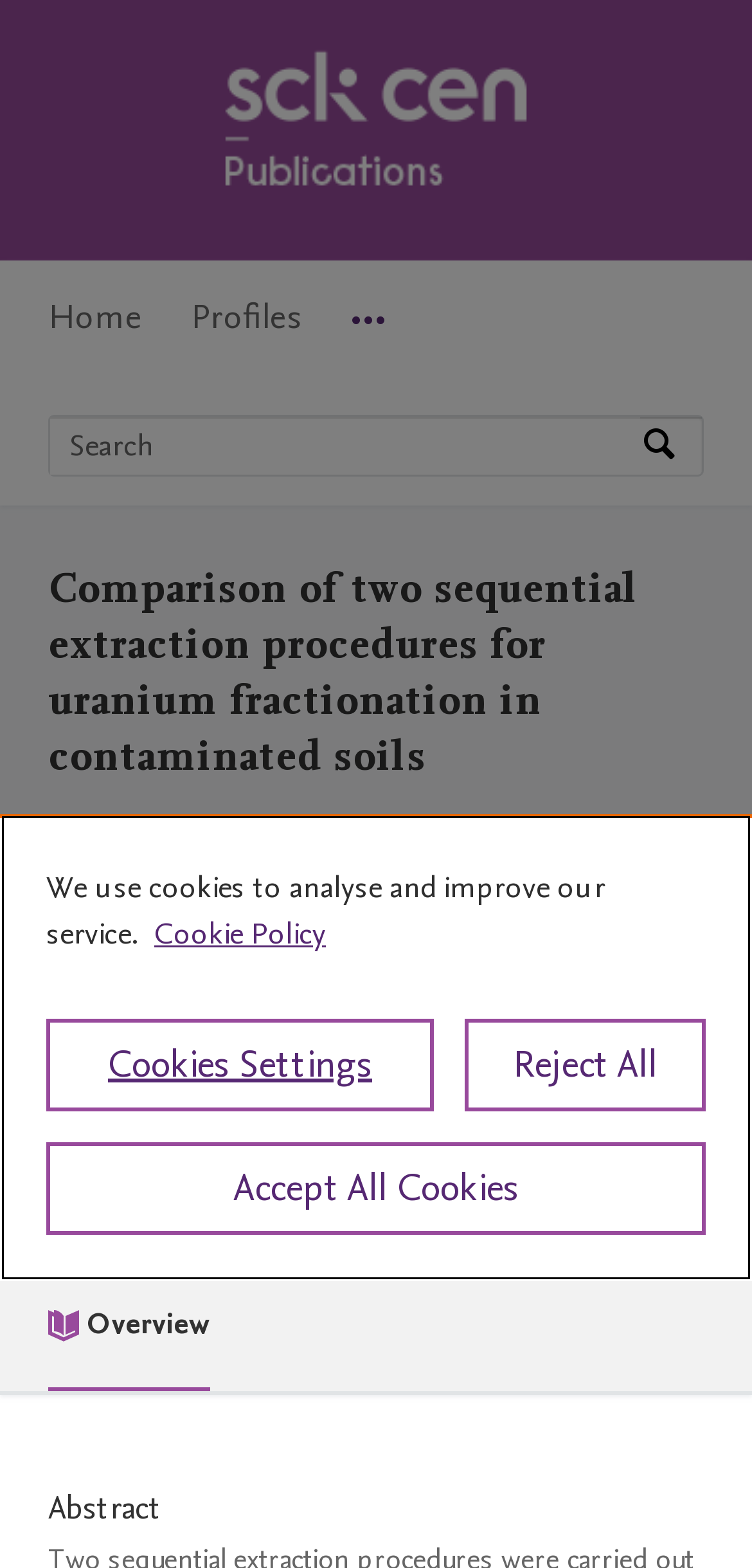Please determine the bounding box coordinates for the UI element described here. Use the format (top-left x, top-left y, bottom-right x, bottom-right y) with values bounded between 0 and 1: Accept All Cookies

[0.062, 0.728, 0.938, 0.788]